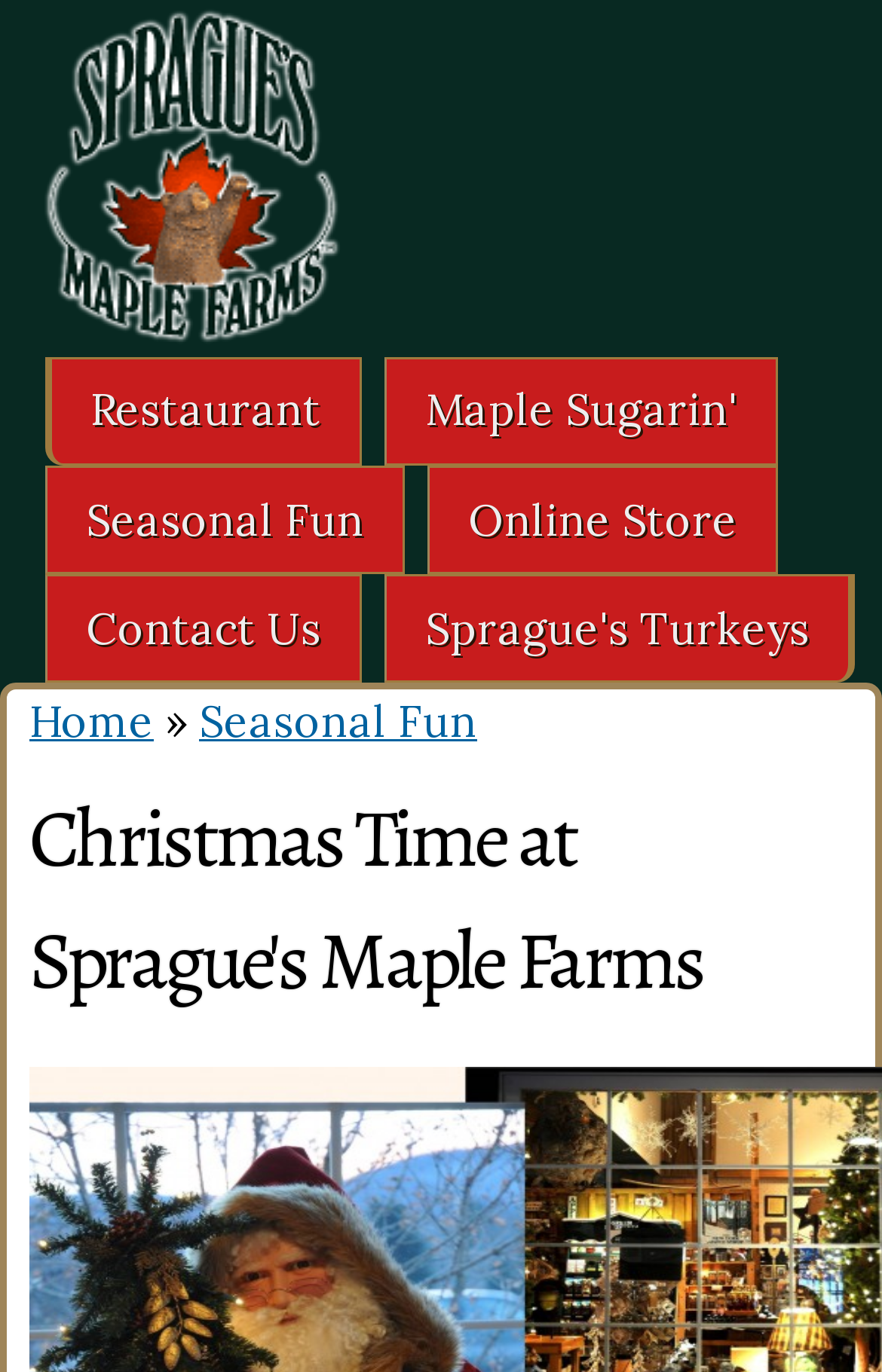Please answer the following question using a single word or phrase: 
Are there any food-related services offered?

Yes